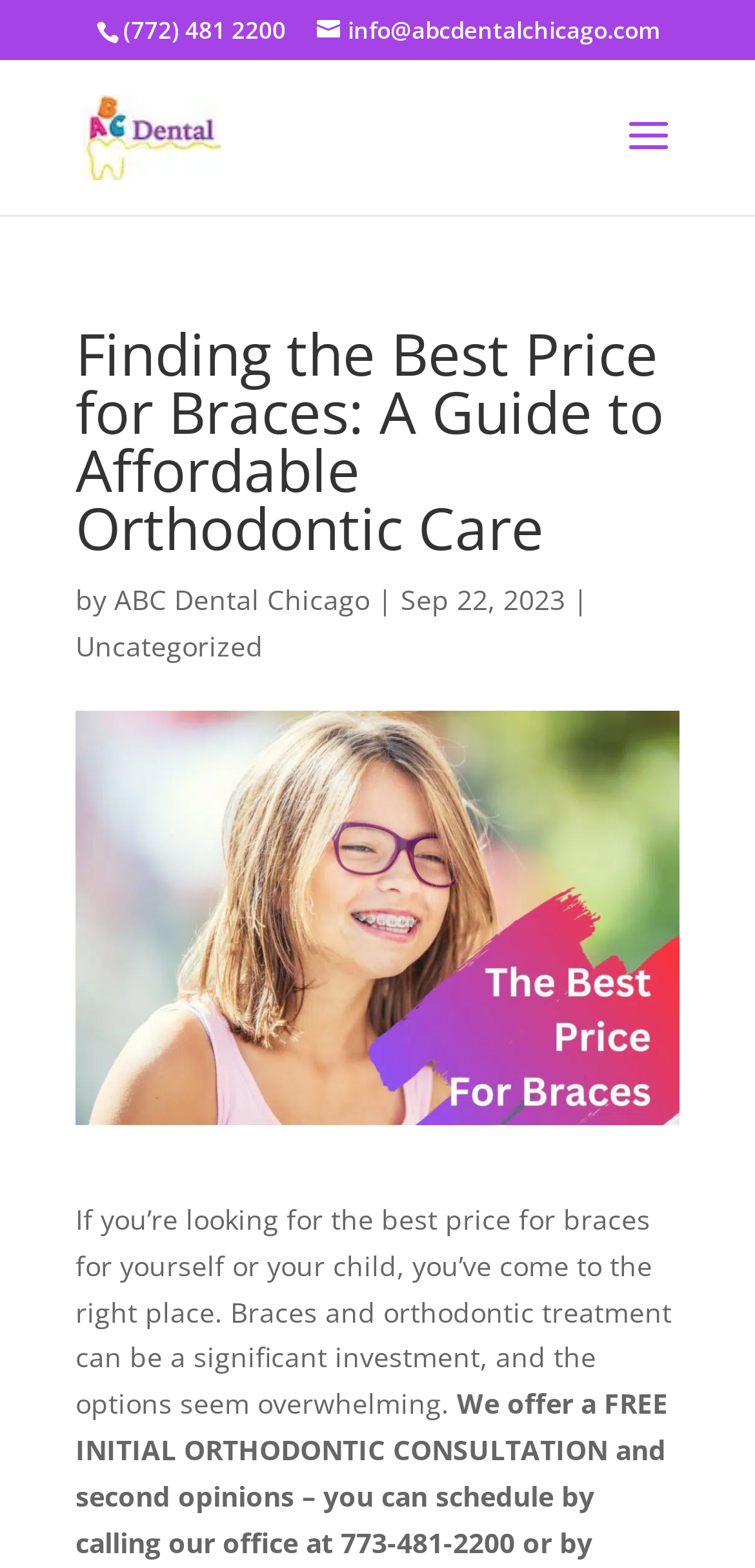Locate and provide the bounding box coordinates for the HTML element that matches this description: "Uncategorized".

[0.1, 0.4, 0.349, 0.423]